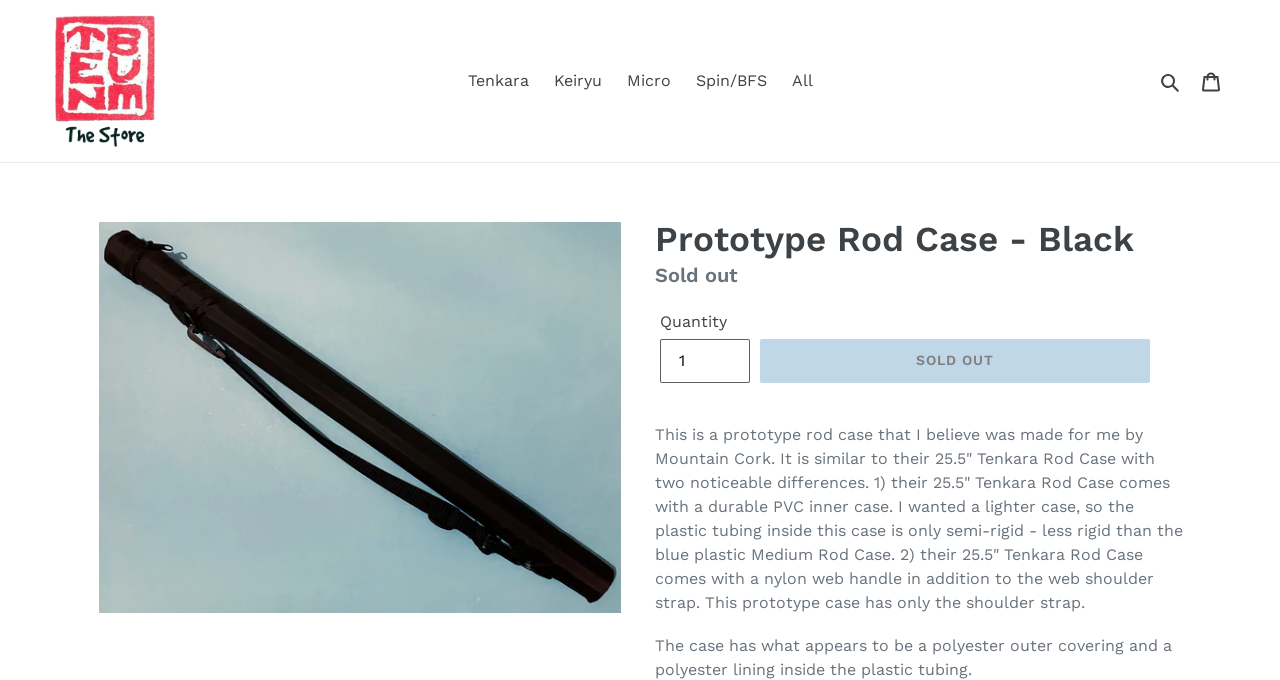What is the name of the store?
Use the image to answer the question with a single word or phrase.

The TenBum Store